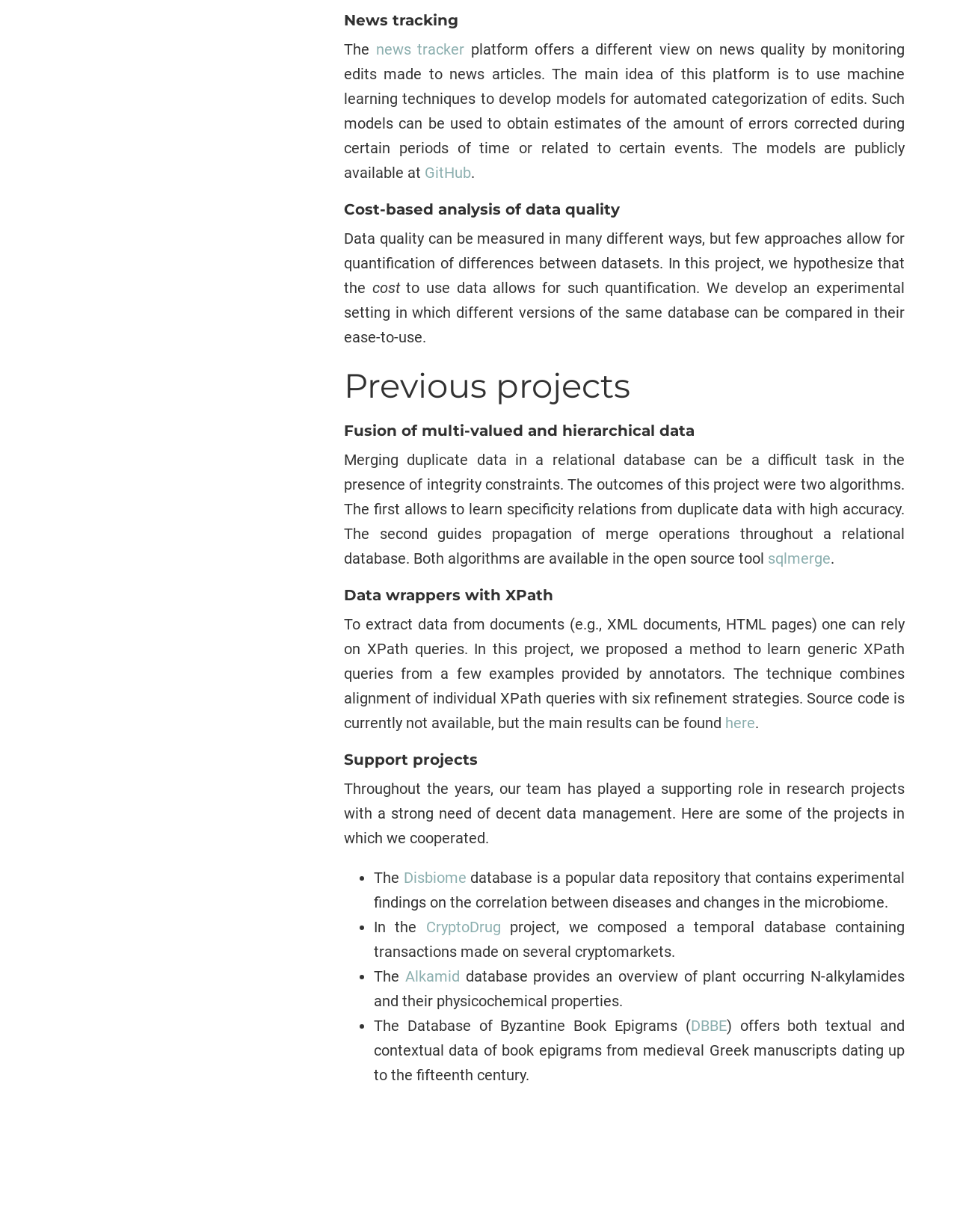Using the webpage screenshot, find the UI element described by DBBE. Provide the bounding box coordinates in the format (top-left x, top-left y, bottom-right x, bottom-right y), ensuring all values are floating point numbers between 0 and 1.

[0.722, 0.825, 0.759, 0.84]